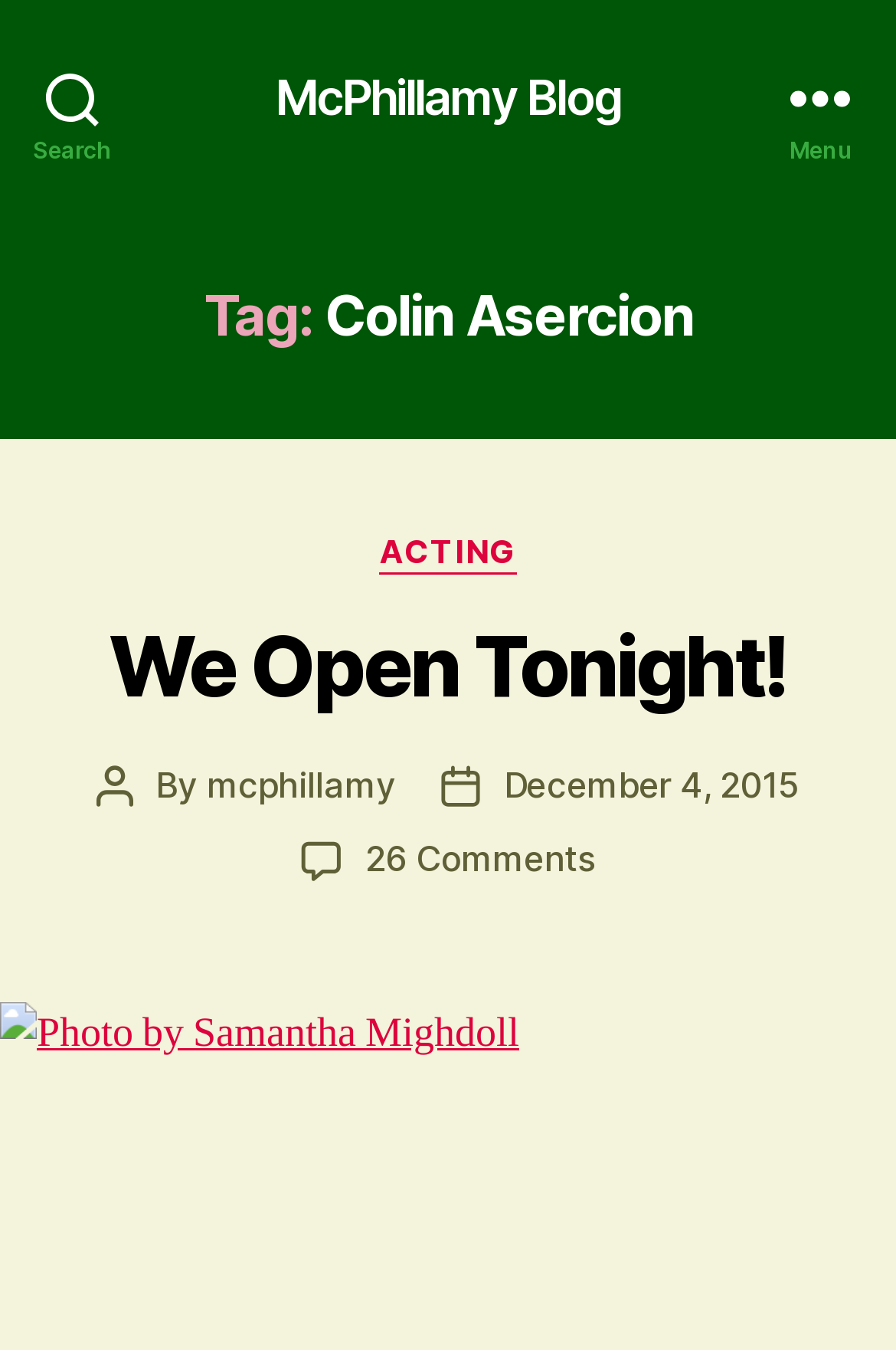Find the bounding box coordinates of the element to click in order to complete the given instruction: "Search the blog."

[0.0, 0.0, 0.162, 0.143]